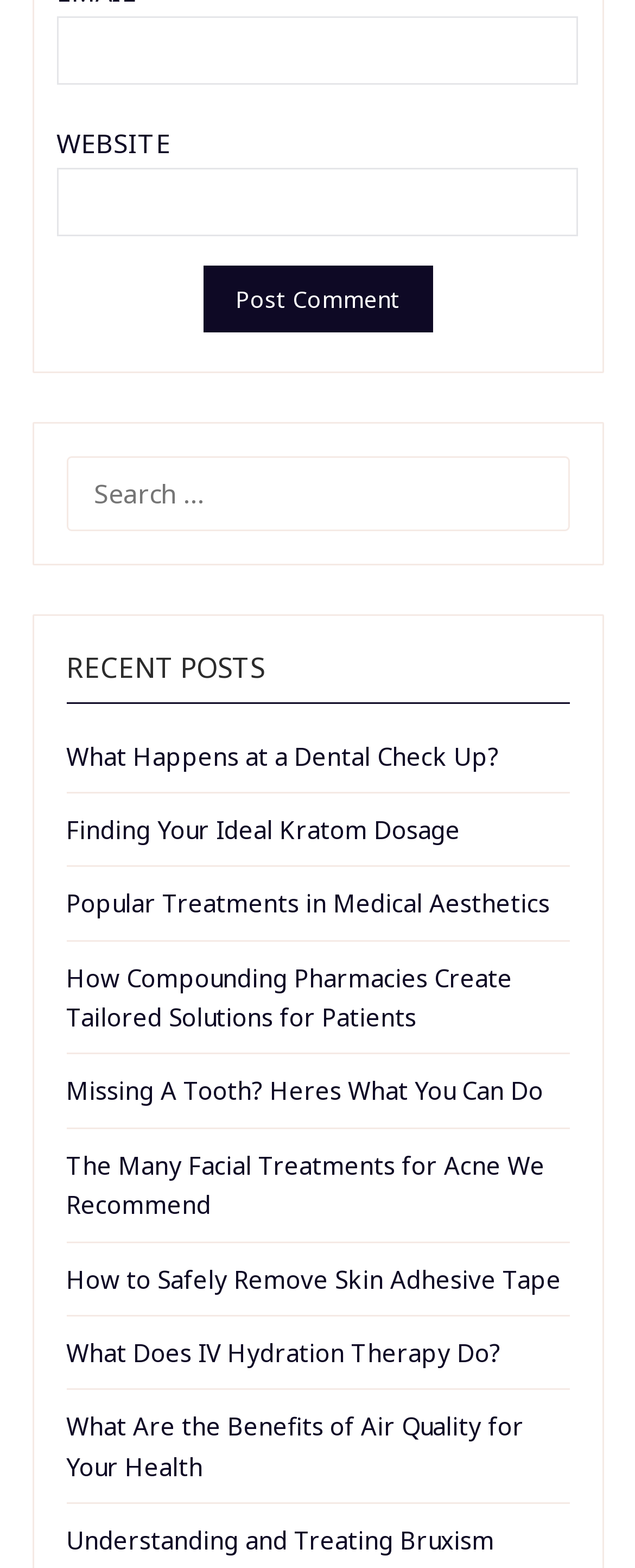For the given element description name="submit" value="Post Comment", determine the bounding box coordinates of the UI element. The coordinates should follow the format (top-left x, top-left y, bottom-right x, bottom-right y) and be within the range of 0 to 1.

[0.319, 0.17, 0.681, 0.212]